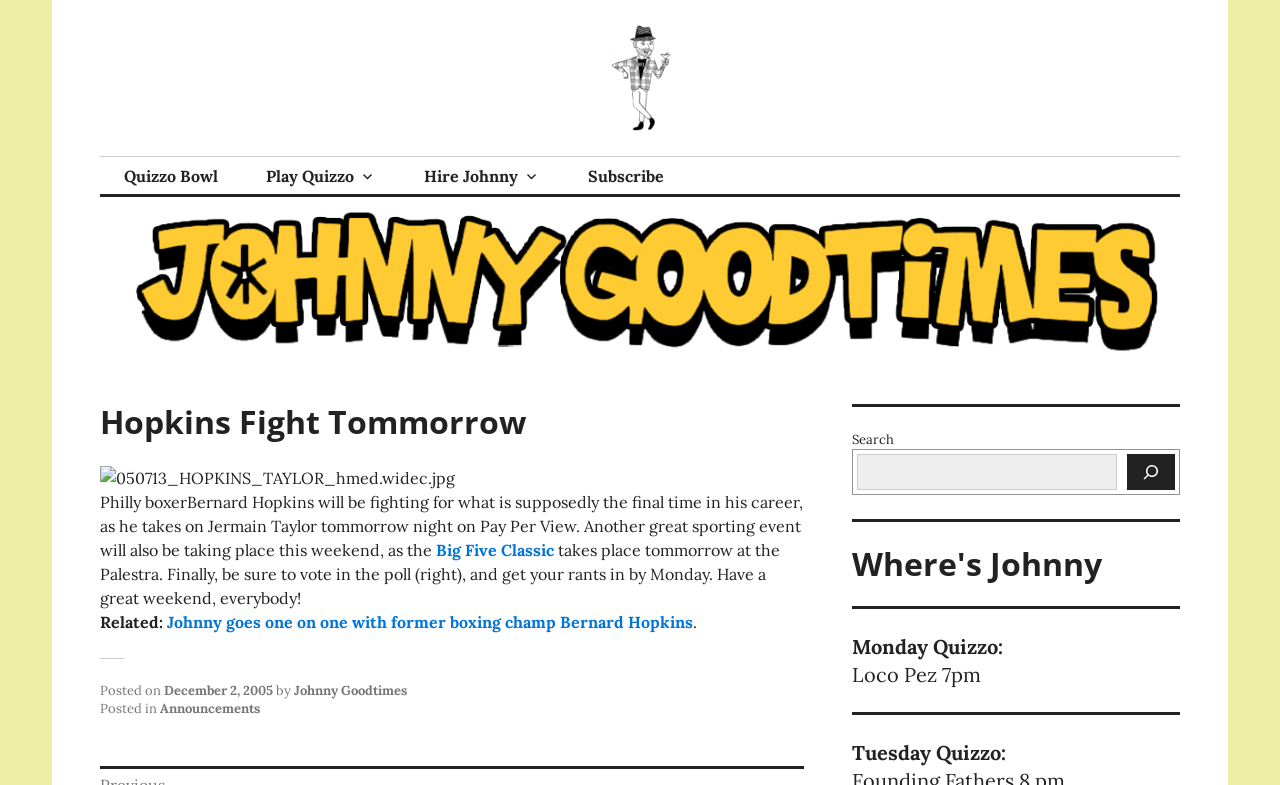Identify the bounding box coordinates of the clickable region to carry out the given instruction: "Click on the link to Hire Johnny".

[0.312, 0.201, 0.441, 0.247]